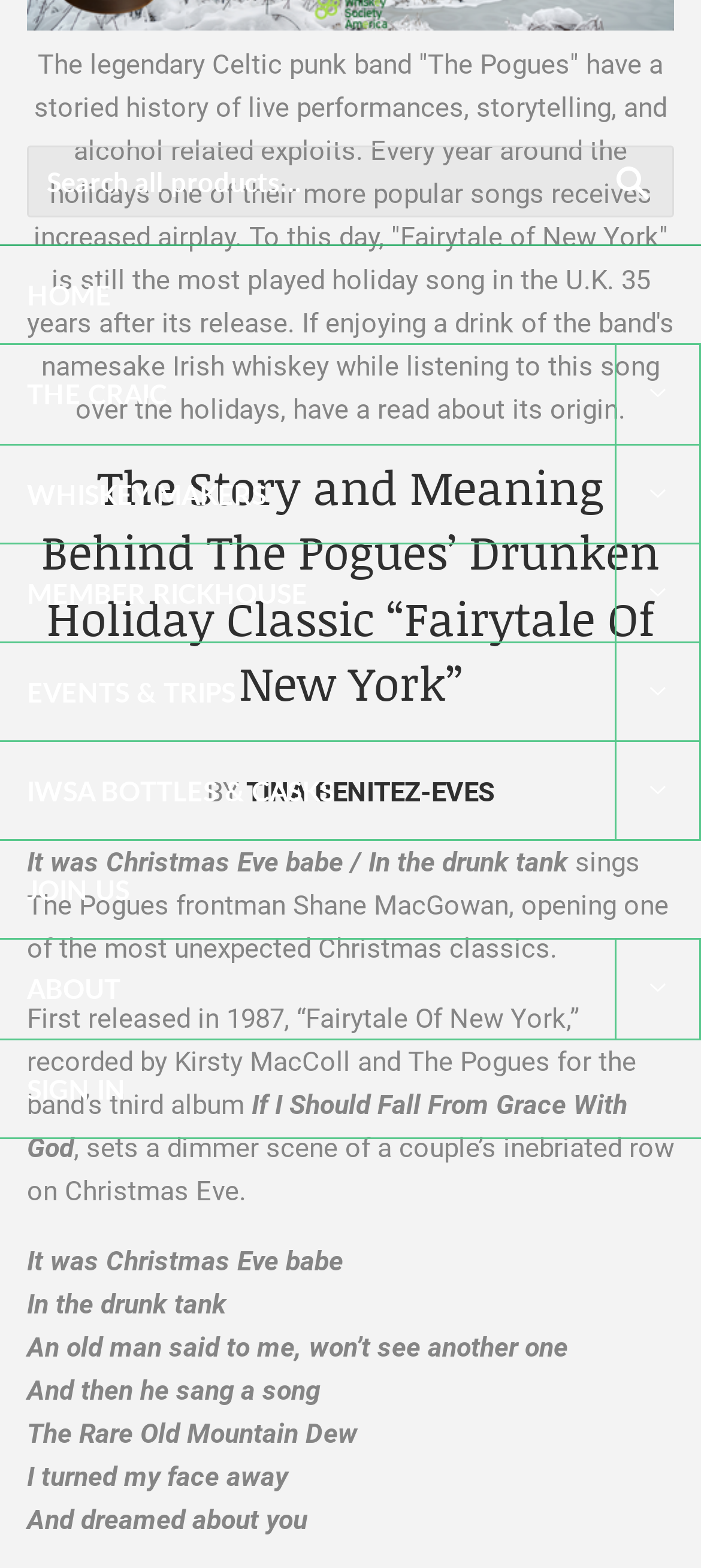Locate the bounding box coordinates of the clickable region necessary to complete the following instruction: "Search all products". Provide the coordinates in the format of four float numbers between 0 and 1, i.e., [left, top, right, bottom].

[0.038, 0.093, 0.962, 0.139]